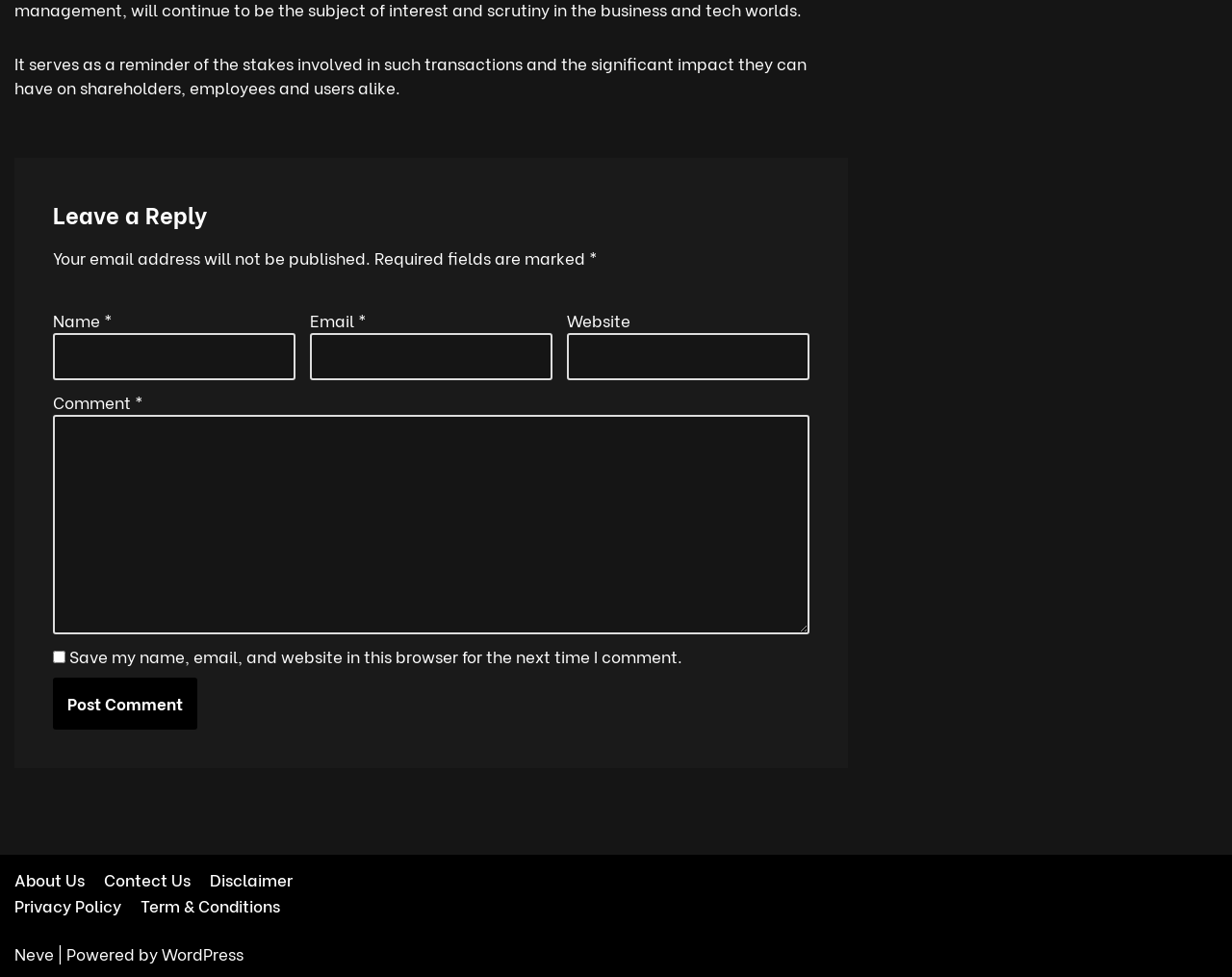Provide the bounding box coordinates of the area you need to click to execute the following instruction: "Visit the About Us page".

[0.012, 0.886, 0.069, 0.913]